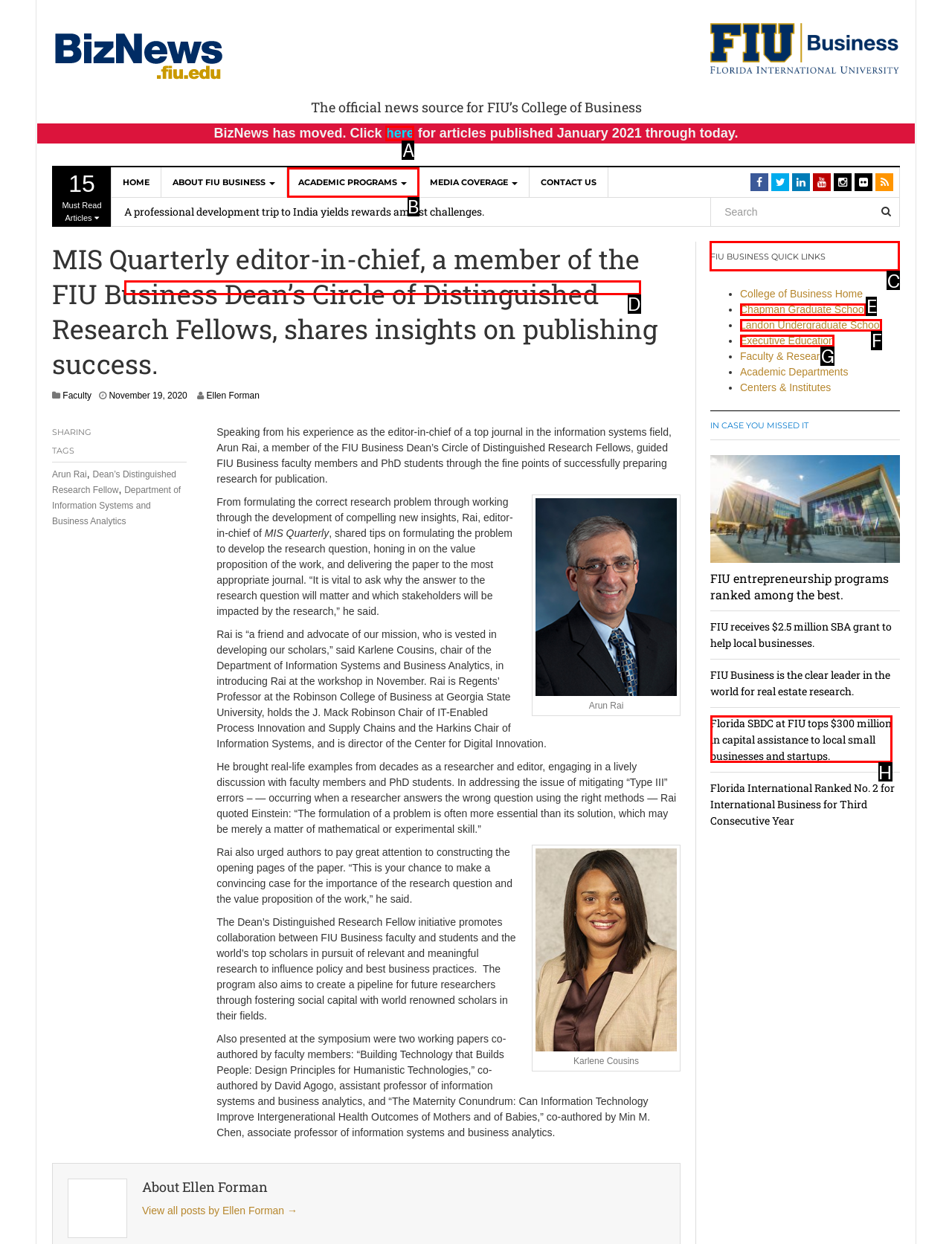Select the option I need to click to accomplish this task: Check the FIU BUSINESS QUICK LINKS
Provide the letter of the selected choice from the given options.

C